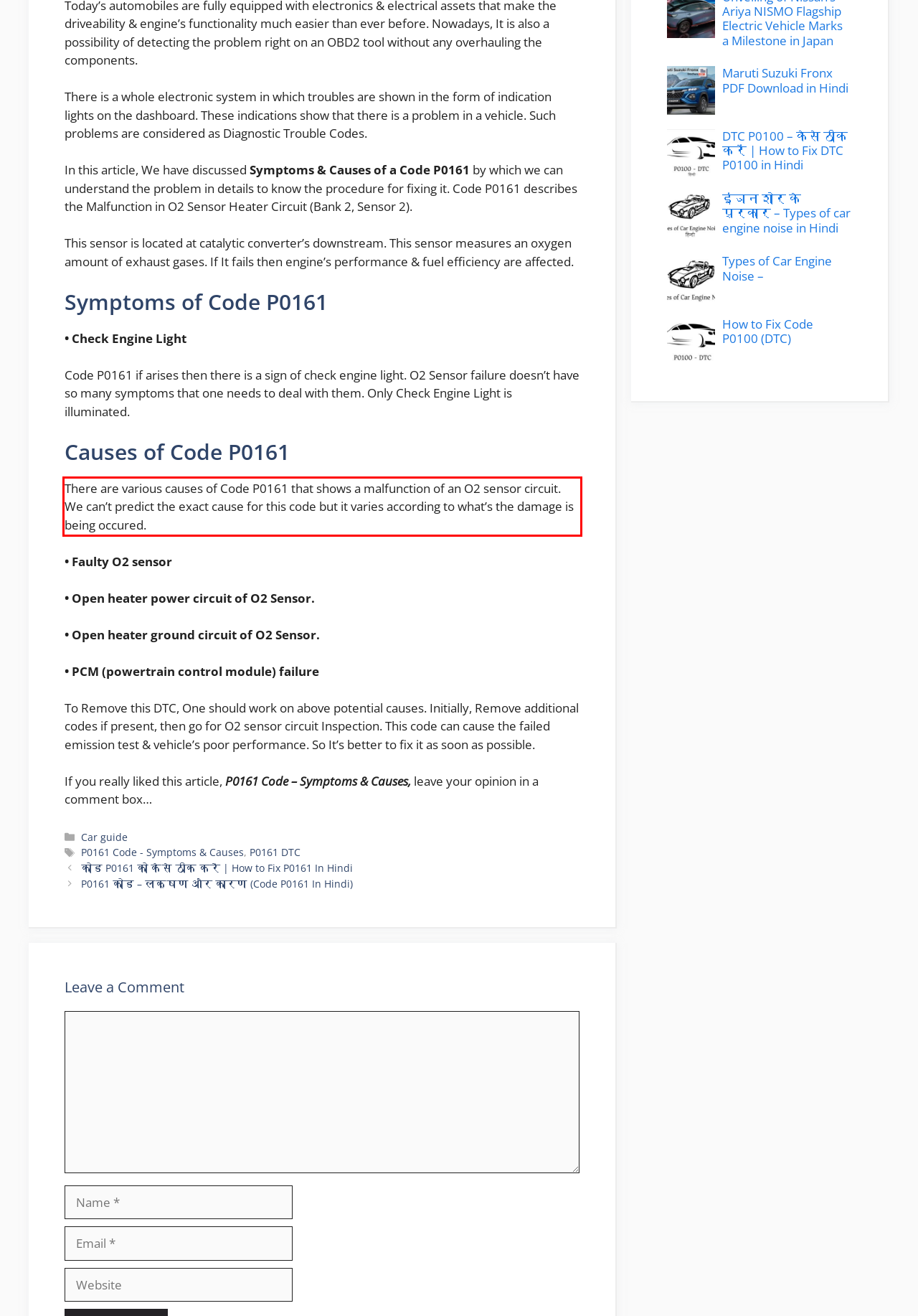View the screenshot of the webpage and identify the UI element surrounded by a red bounding box. Extract the text contained within this red bounding box.

There are various causes of Code P0161 that shows a malfunction of an O2 sensor circuit. We can’t predict the exact cause for this code but it varies according to what’s the damage is being occured.